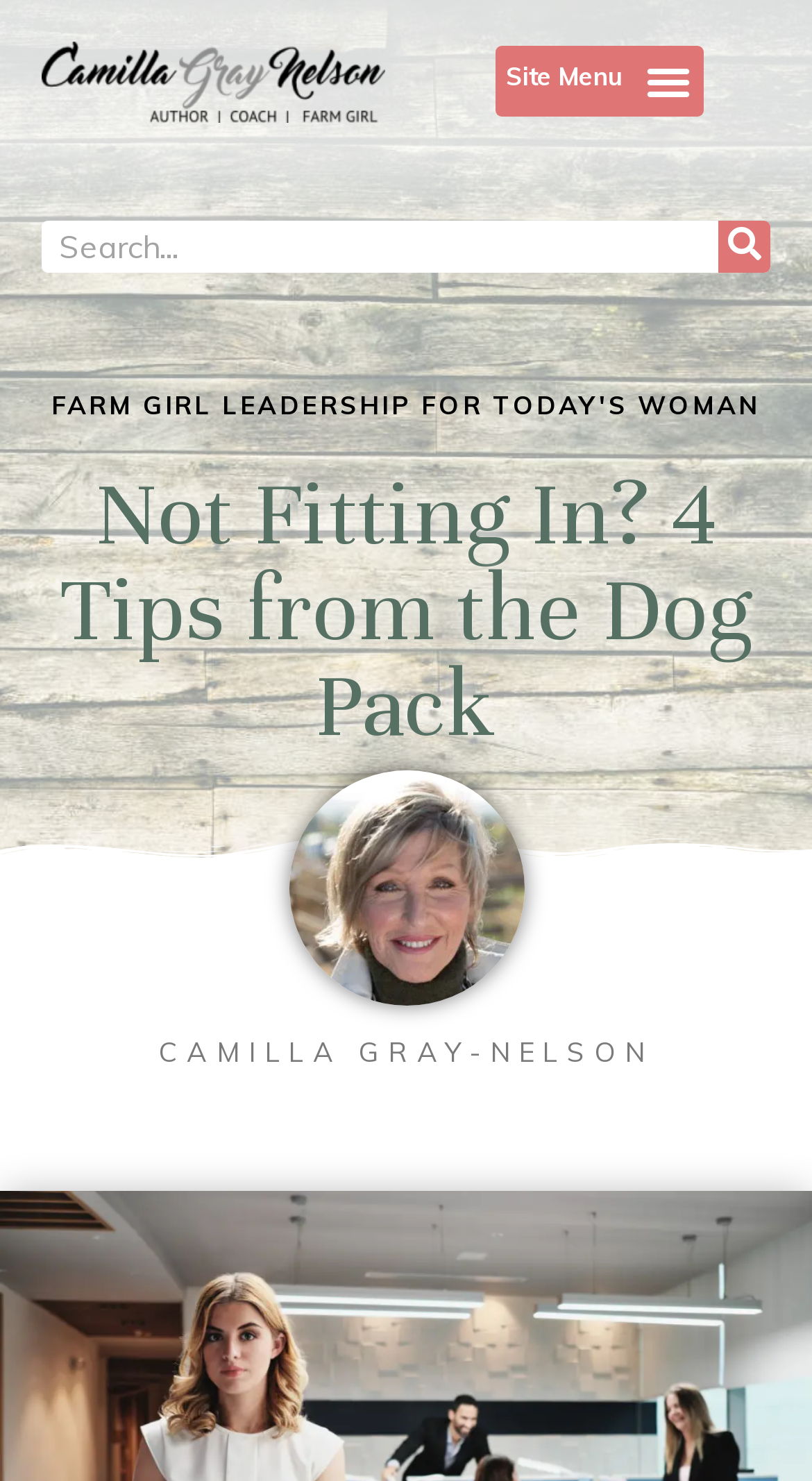Explain the webpage in detail, including its primary components.

The webpage appears to be a blog post or article titled "Not Fitting In? 4 Tips from the Dog Pack" by Farm Girls Lead. At the top left of the page, there is a link to the author's profile, Camilla Gray-Nelson, accompanied by a small image of her. 

To the right of the author's link, there is a menu toggle button. Below the author's link, there is a search bar with a search button on the right side, labeled "Search". 

The main content of the page is divided into sections, with headings and images. The first heading reads "FARM GIRL LEADERSHIP FOR TODAY'S WOMAN", followed by the title of the article "Not Fitting In? 4 Tips from the Dog Pack". Below the title, there is a large image of Camilla Gray-Nelson, and another heading "CAMILLA GRAY-NELSON" appears below the image.